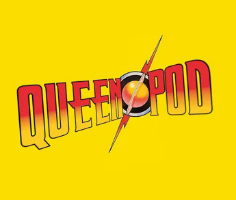Give a concise answer of one word or phrase to the question: 
What is the focus of the 'QueenPod' podcast?

Queen's music and legacy